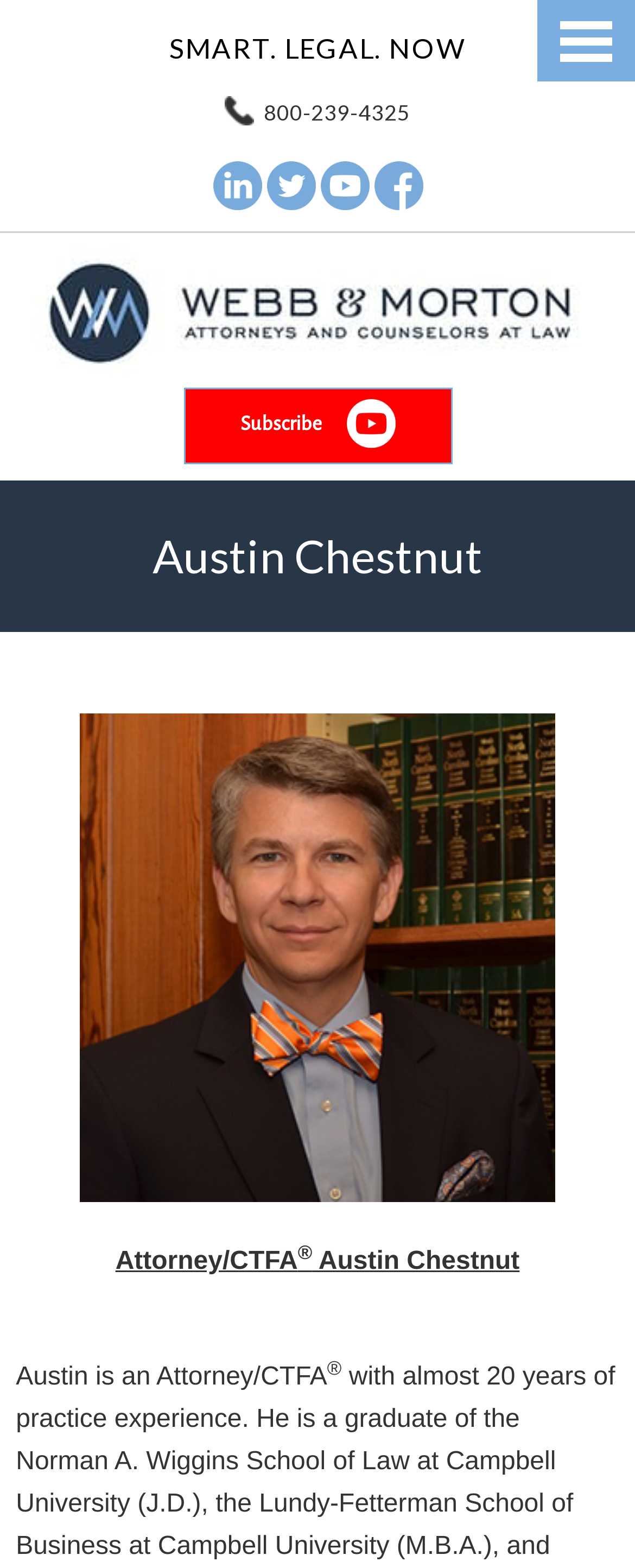Bounding box coordinates are specified in the format (top-left x, top-left y, bottom-right x, bottom-right y). All values are floating point numbers bounded between 0 and 1. Please provide the bounding box coordinate of the region this sentence describes: 800-239-4325

[0.354, 0.062, 0.646, 0.08]